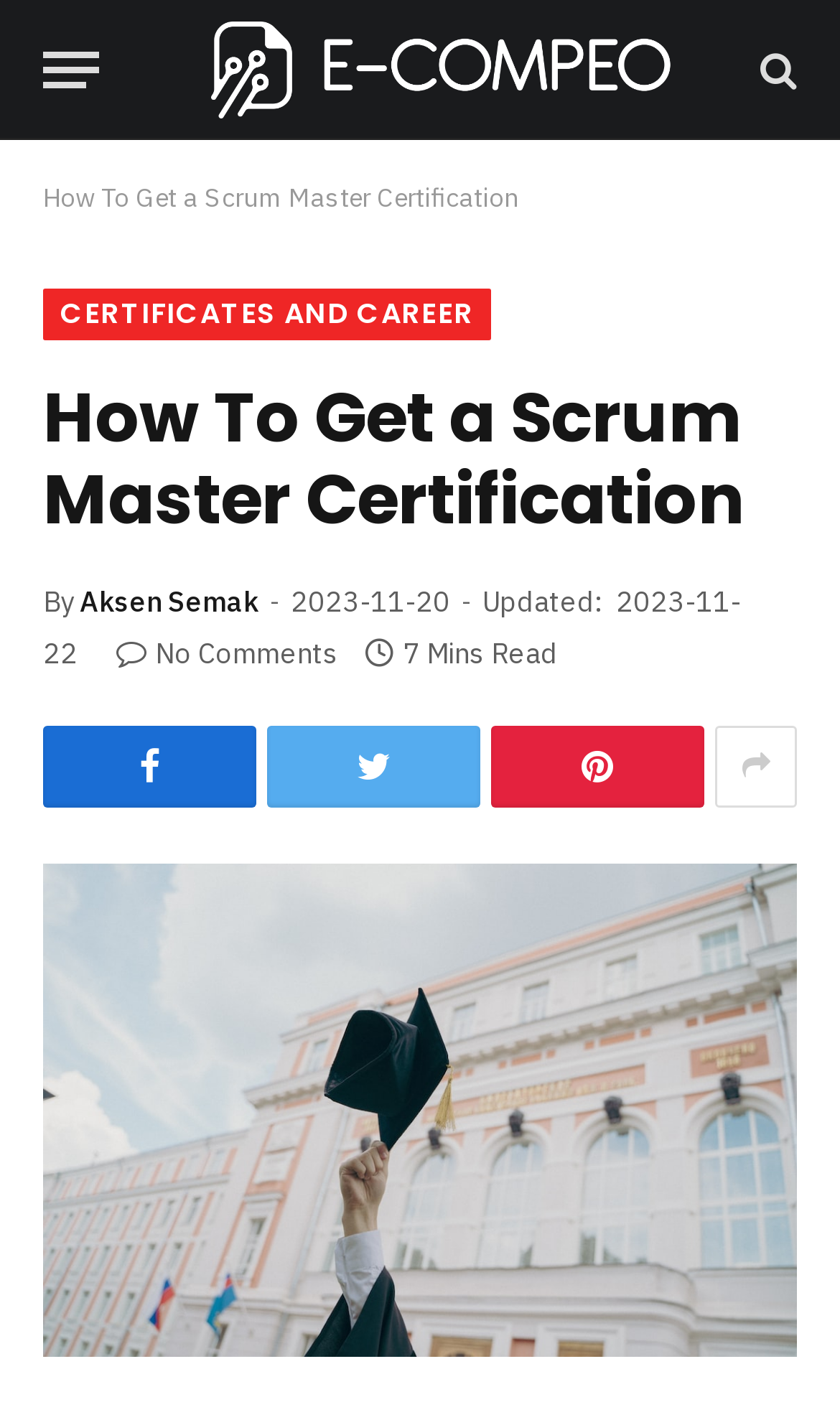Indicate the bounding box coordinates of the element that must be clicked to execute the instruction: "Visit the homepage". The coordinates should be given as four float numbers between 0 and 1, i.e., [left, top, right, bottom].

[0.195, 0.0, 0.856, 0.099]